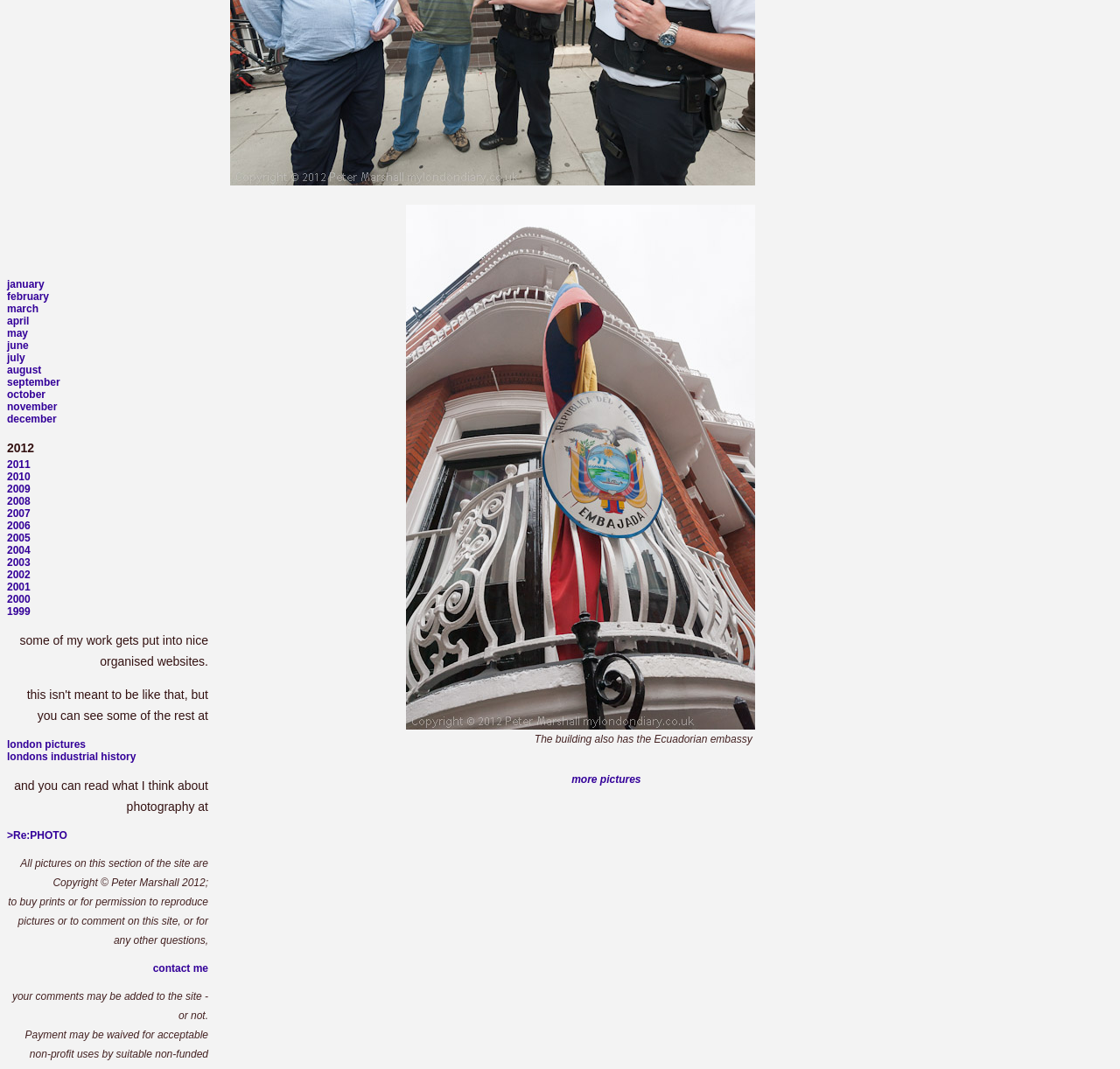Please locate the clickable area by providing the bounding box coordinates to follow this instruction: "read about 'Re:PHOTO'".

[0.006, 0.776, 0.06, 0.787]